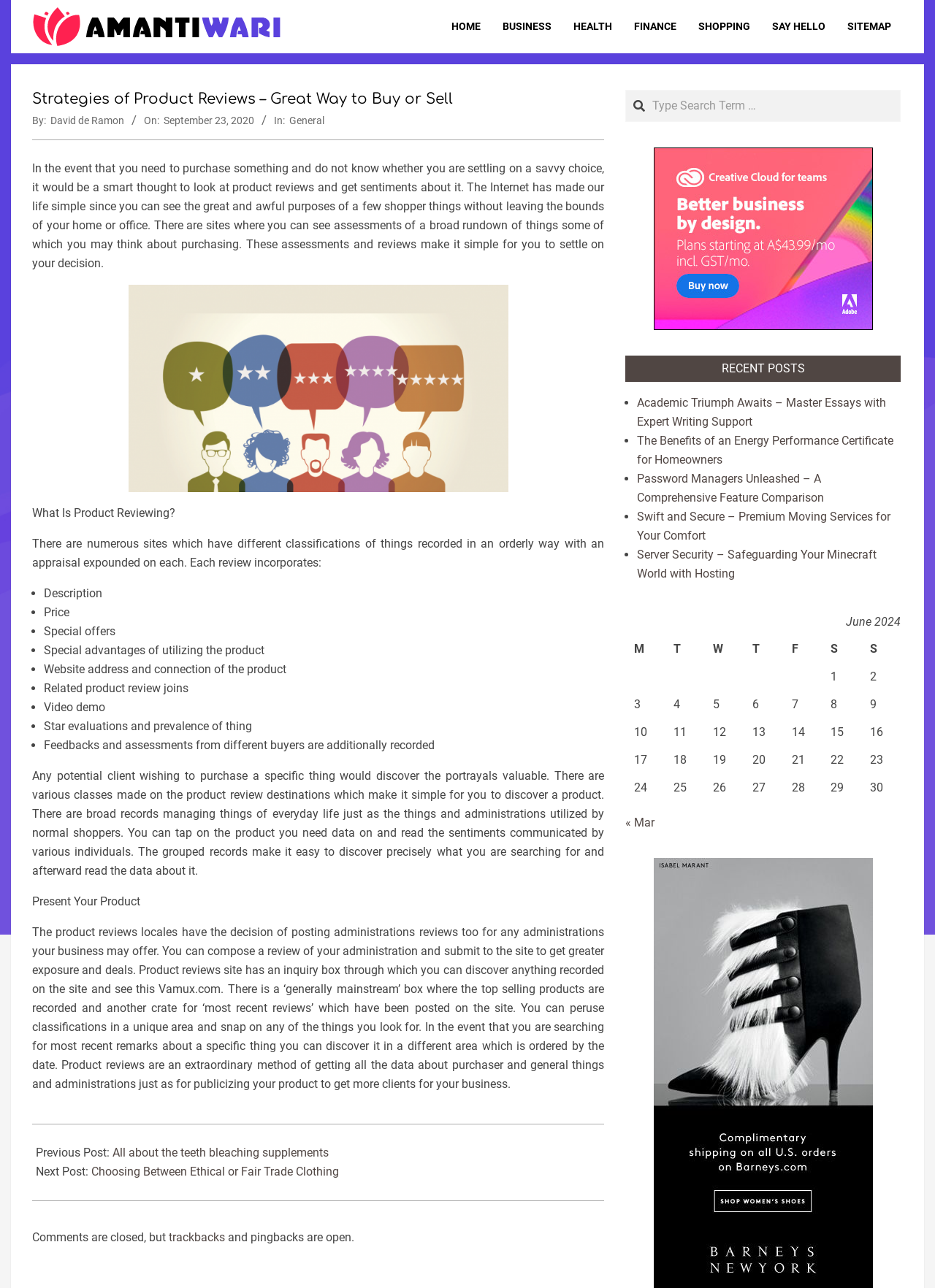Provide a one-word or short-phrase response to the question:
What is the author of the article?

David de Ramon